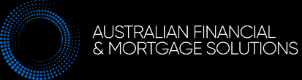Offer a detailed explanation of what is depicted in the image.

The image features the logo of Australian Financial & Mortgage Solutions, showcasing a modern and professional design. The logo incorporates a circular motif made up of blue dots, symbolizing connection and financial growth, alongside the company name rendered in a sleek, contemporary font. This branding reflects the organization’s focus on providing comprehensive home loan and mortgage services. The logo effectively conveys a sense of trust and reliability, essential qualities for clients navigating the complexities of home financing, particularly in the context of interest-only home loans in Sydney.